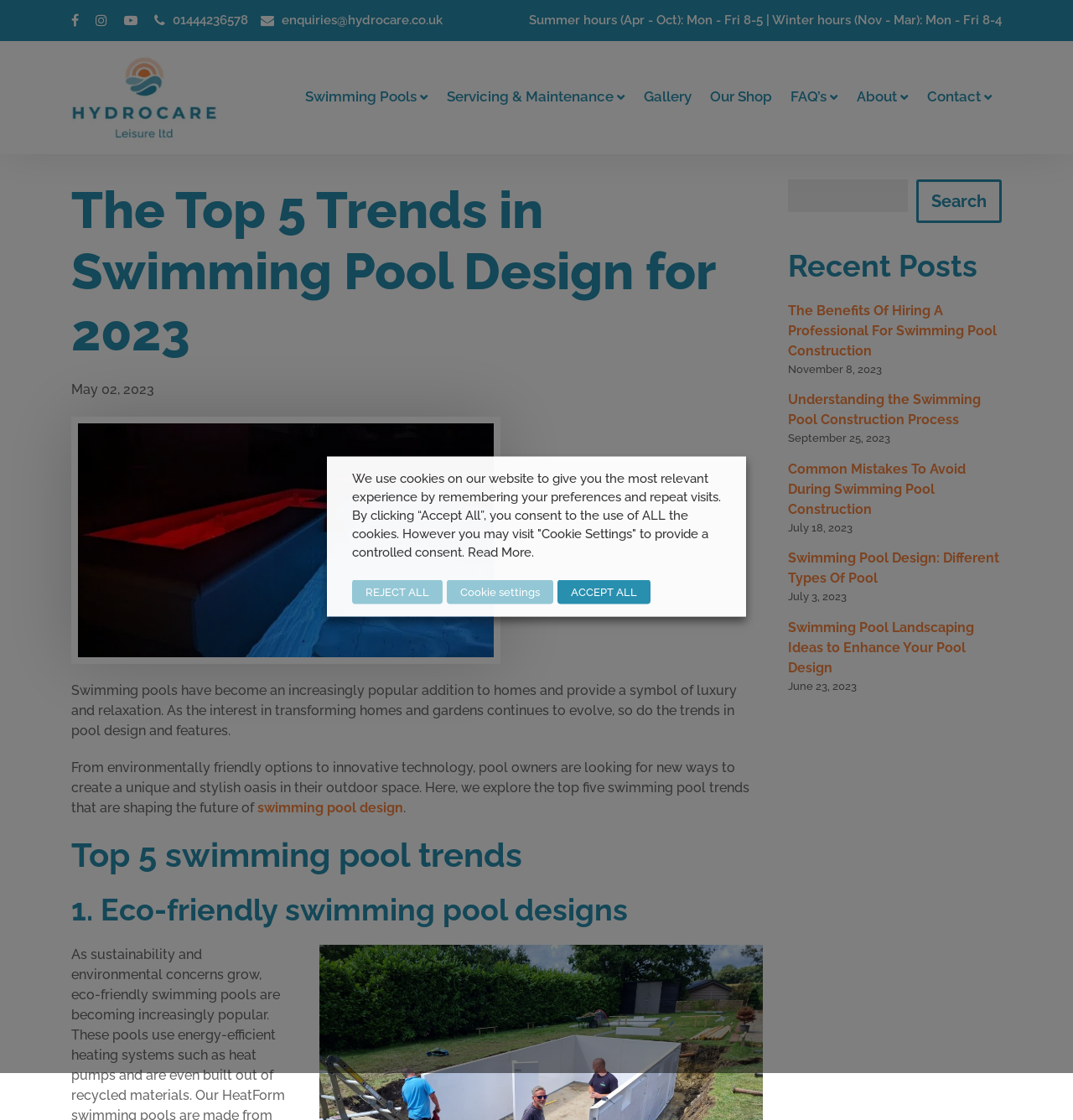Please determine the bounding box coordinates of the element to click in order to execute the following instruction: "Click the Hydrocare logo". The coordinates should be four float numbers between 0 and 1, specified as [left, top, right, bottom].

[0.066, 0.044, 0.203, 0.13]